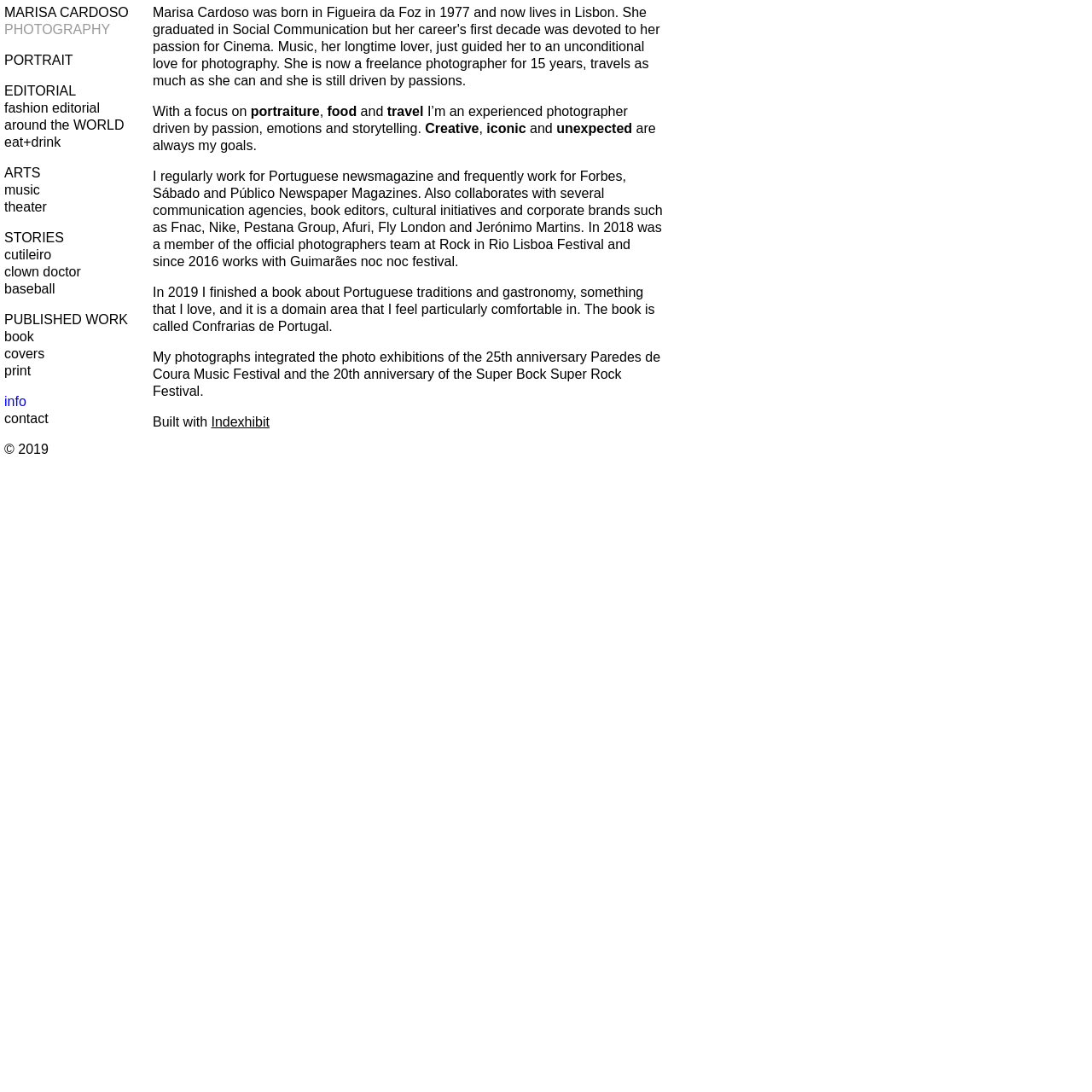What are the categories of photography?
Using the image as a reference, answer the question in detail.

The webpage has several link elements that suggest the categories of photography, such as 'PORTRAIT', 'fashion editorial', 'around the WORLD', 'eat+drink', etc. These links are arranged vertically, indicating that they are categories of photography.